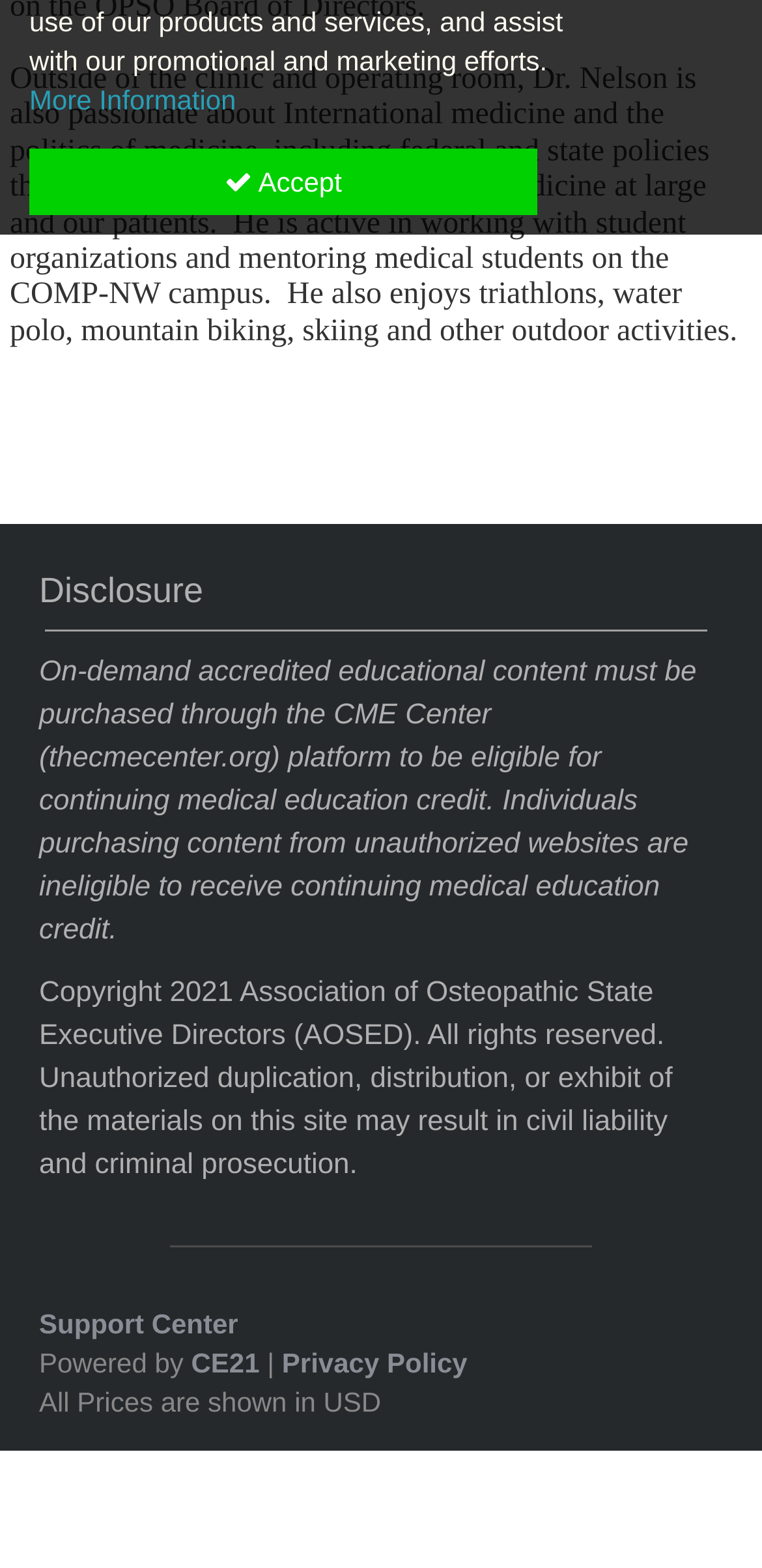Using the provided description Privacy Policy, find the bounding box coordinates for the UI element. Provide the coordinates in (top-left x, top-left y, bottom-right x, bottom-right y) format, ensuring all values are between 0 and 1.

[0.37, 0.859, 0.613, 0.879]